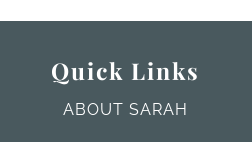Break down the image and provide a full description, noting any significant aspects.

The image features a section titled "Quick Links" presented in an elegant font against a dark background. Below this heading, there is a prominent link labeled "ABOUT SARAH," inviting visitors to learn more about the photographer, Sarah Hedden. This section is designed to provide easy navigation for users seeking information about Sarah’s photography services, including her experience and approach to capturing maternity and newborn moments. The clean design and straightforward wording reflect a professional online presence, enhancing user engagement while showcasing Sarah's commitment to her craft.